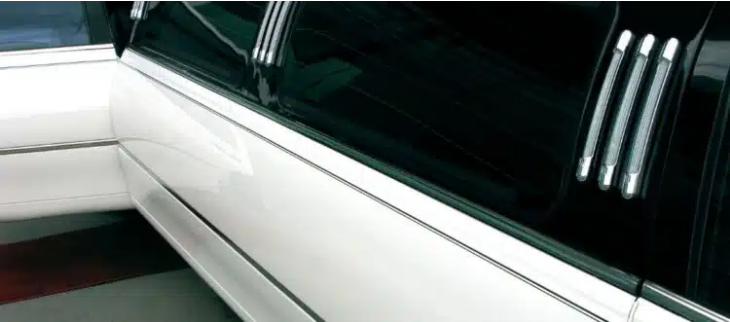What is the purpose of hiring a limousine service?
Please provide a single word or phrase as your answer based on the image.

To enhance romantic outings